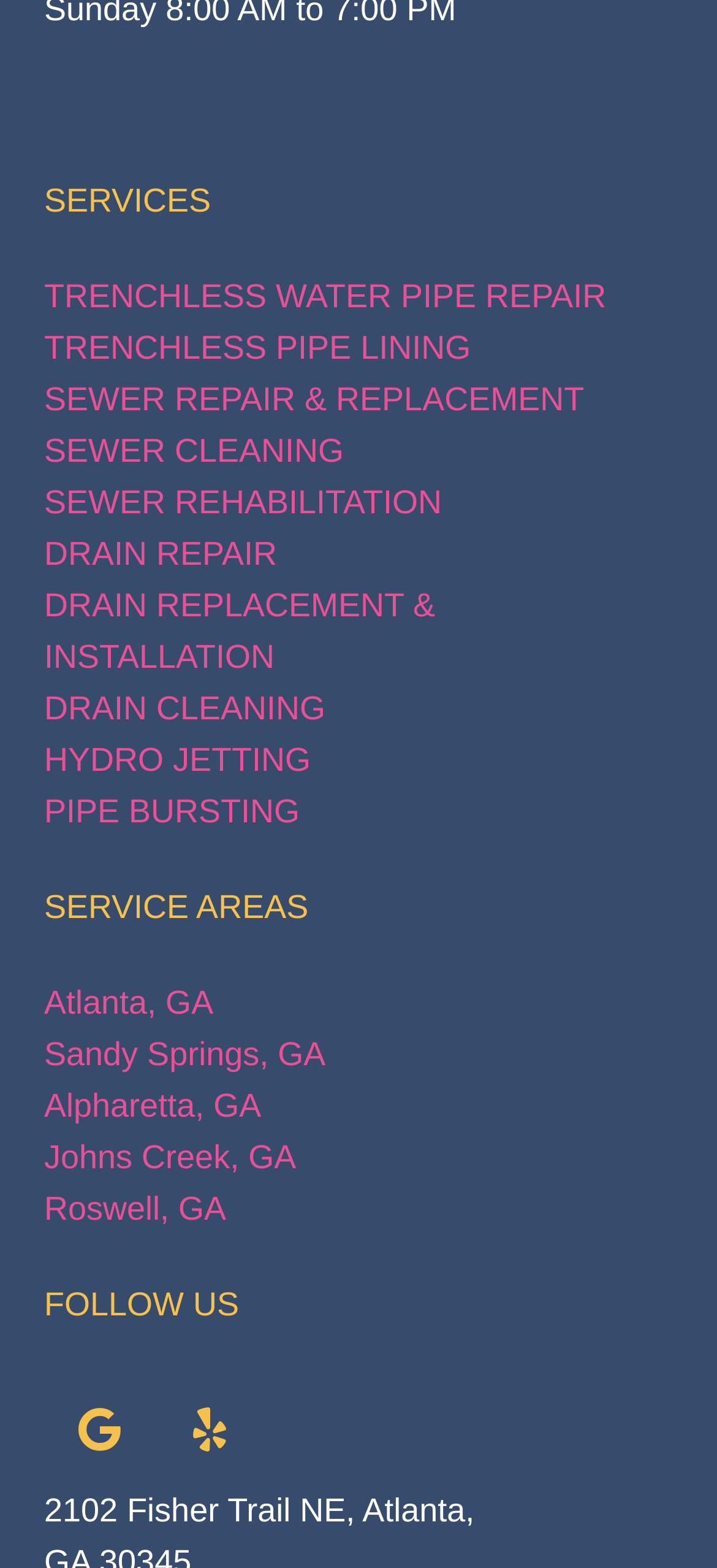Based on the visual content of the image, answer the question thoroughly: How many service areas are listed?

I can count the number of links under the 'SERVICE AREAS' section, which are Atlanta, GA, Sandy Springs, GA, Alpharetta, GA, Johns Creek, GA, and Roswell, GA. Therefore, there are 5 service areas listed.